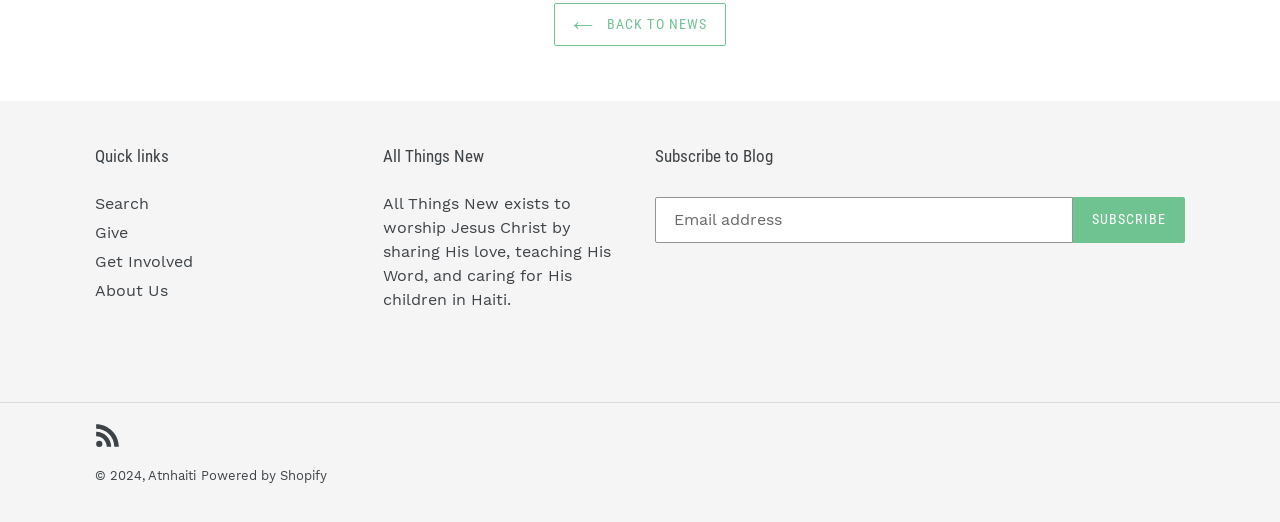How can users subscribe to the blog?
Please provide a comprehensive answer to the question based on the webpage screenshot.

Users can subscribe to the blog by entering their email address in the textbox element labeled 'Email address' located at [0.512, 0.376, 0.838, 0.465] and then clicking the 'SUBSCRIBE' button located at [0.838, 0.376, 0.926, 0.465].